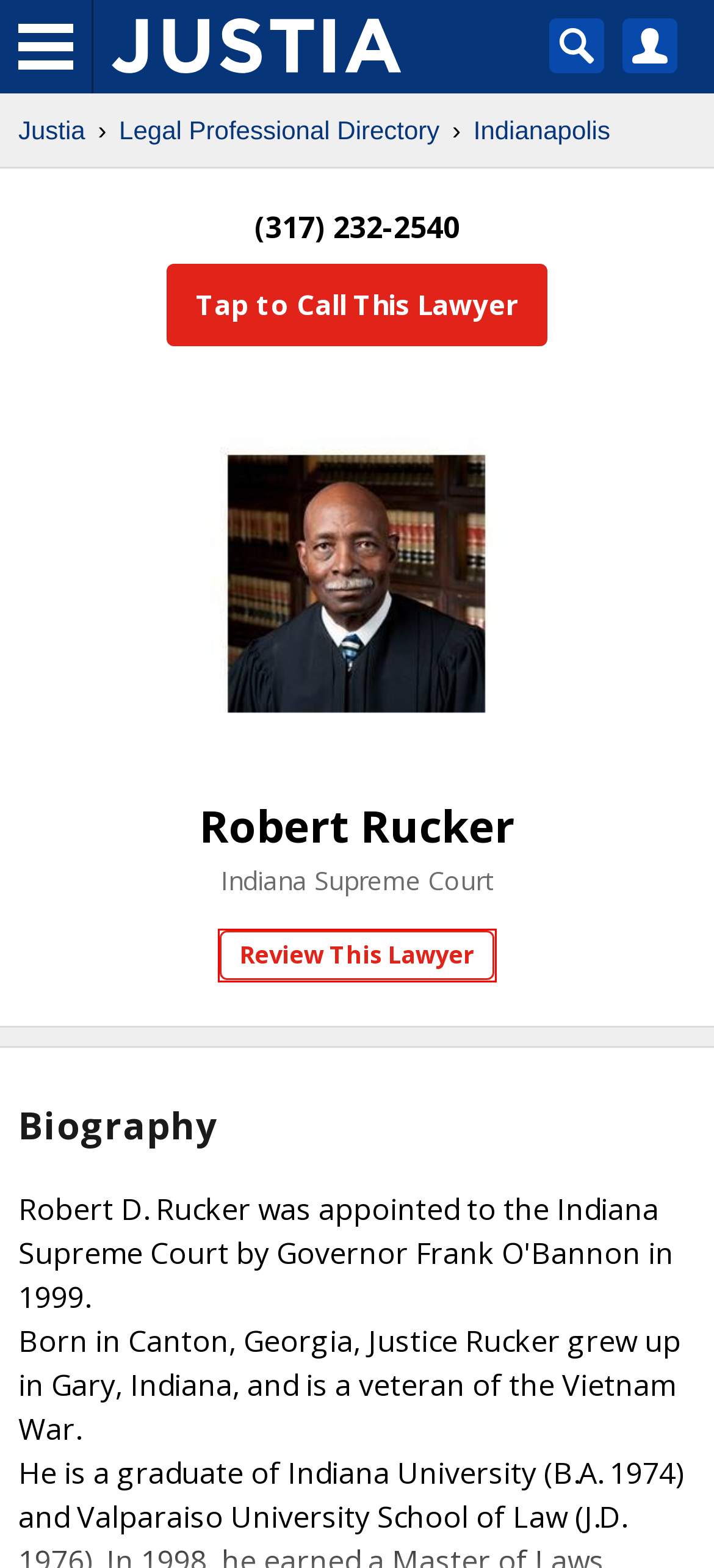Look at the screenshot of a webpage that includes a red bounding box around a UI element. Select the most appropriate webpage description that matches the page seen after clicking the highlighted element. Here are the candidates:
A. Law Firm Marketing Solutions | Lawyer Directory, Websites & PPC | Justia
B. Review Lawyer Robert Rucker
C. Justia Support - Justia Legal Marketing
D. Justia Company Information
E. Free, Professional Profiles for Lawyers :: Justia Lawyer Directory
F. Terms of Service :: Justia
G. Privacy Policy :: Justia
H. Justia :: Free Law & Legal Information for Lawyers, Students, Business and the Public

B